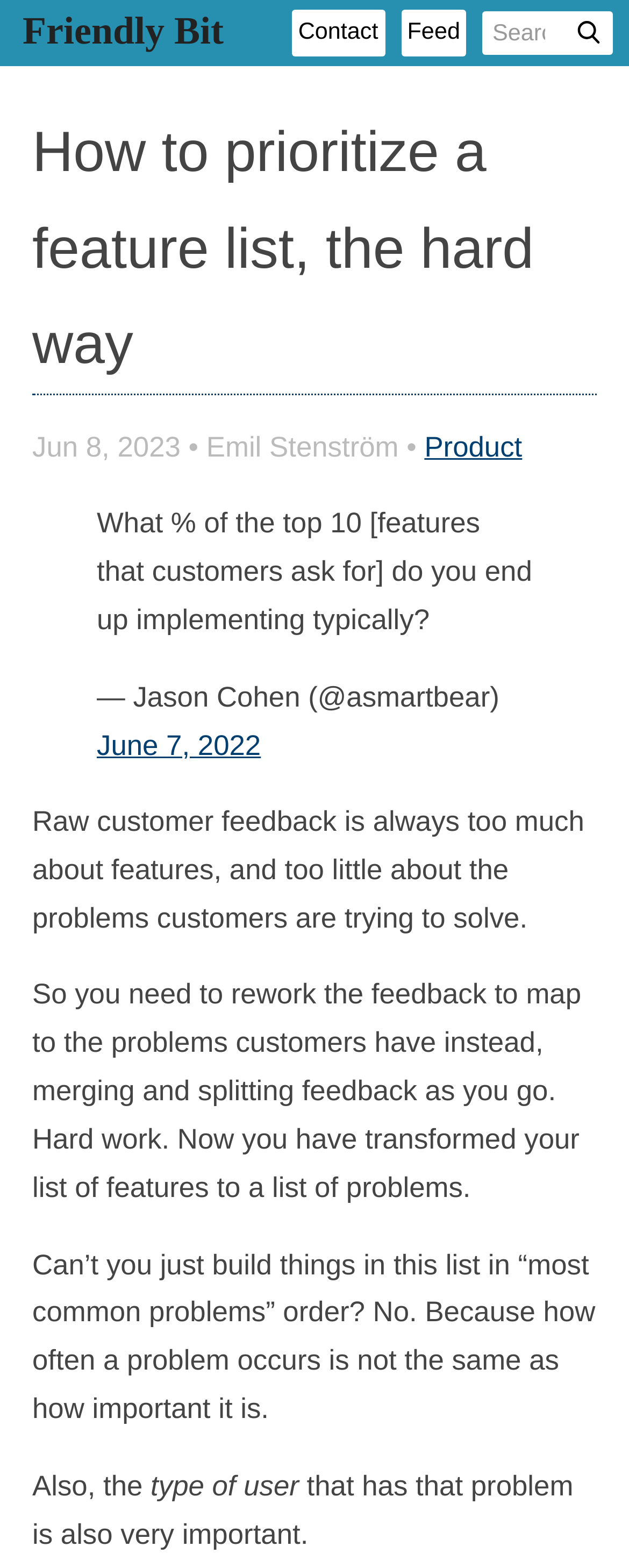Identify the text that serves as the heading for the webpage and generate it.

How to prioritize a feature list, the hard way